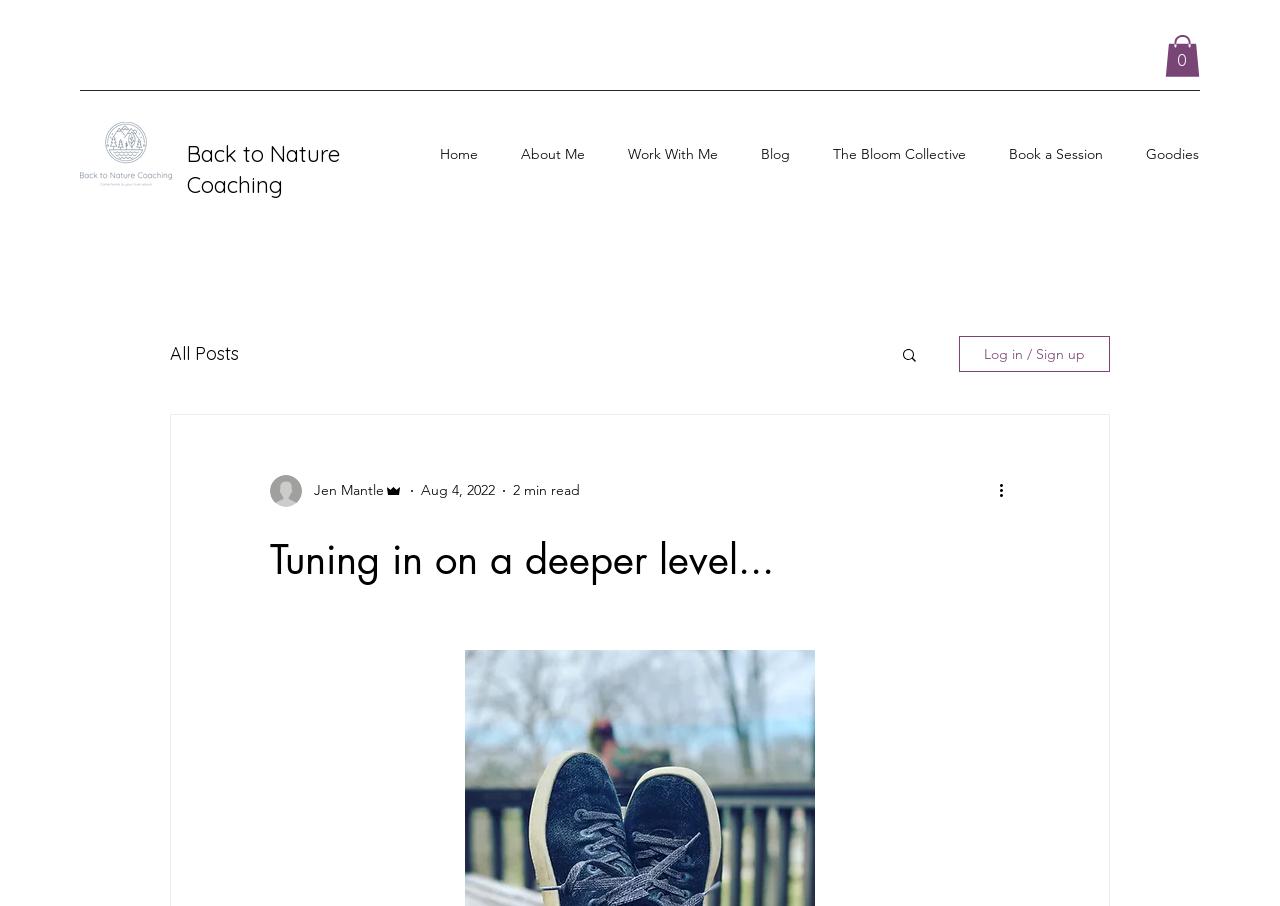Write an exhaustive caption that covers the webpage's main aspects.

This webpage appears to be a blog post or article about self-reflection and body awareness. At the top right corner, there is a cart button with 0 items. Below it, there is a small image, "Original on Transparent.png". To the right of the image, there is a link to "Back to Nature Coaching". 

A navigation menu is situated at the top center of the page, with links to "Home", "About Me", "Work With Me", "Blog", "The Bloom Collective", "Book a Session", and "Goodies". 

Below the navigation menu, there is a secondary navigation menu related to the blog, with a link to "All Posts". Next to it, there is a search button with a magnifying glass icon. 

On the right side of the page, there is a section with a writer's picture, the writer's name "Jen Mantle", and their role "Admin". The date "Aug 4, 2022" and the estimated reading time "2 min read" are also displayed. 

The main content of the page is a heading that reads "Tuning in on a deeper level...". The heading is positioned below the writer's information section. There is also a "More actions" button at the bottom right corner of the page.